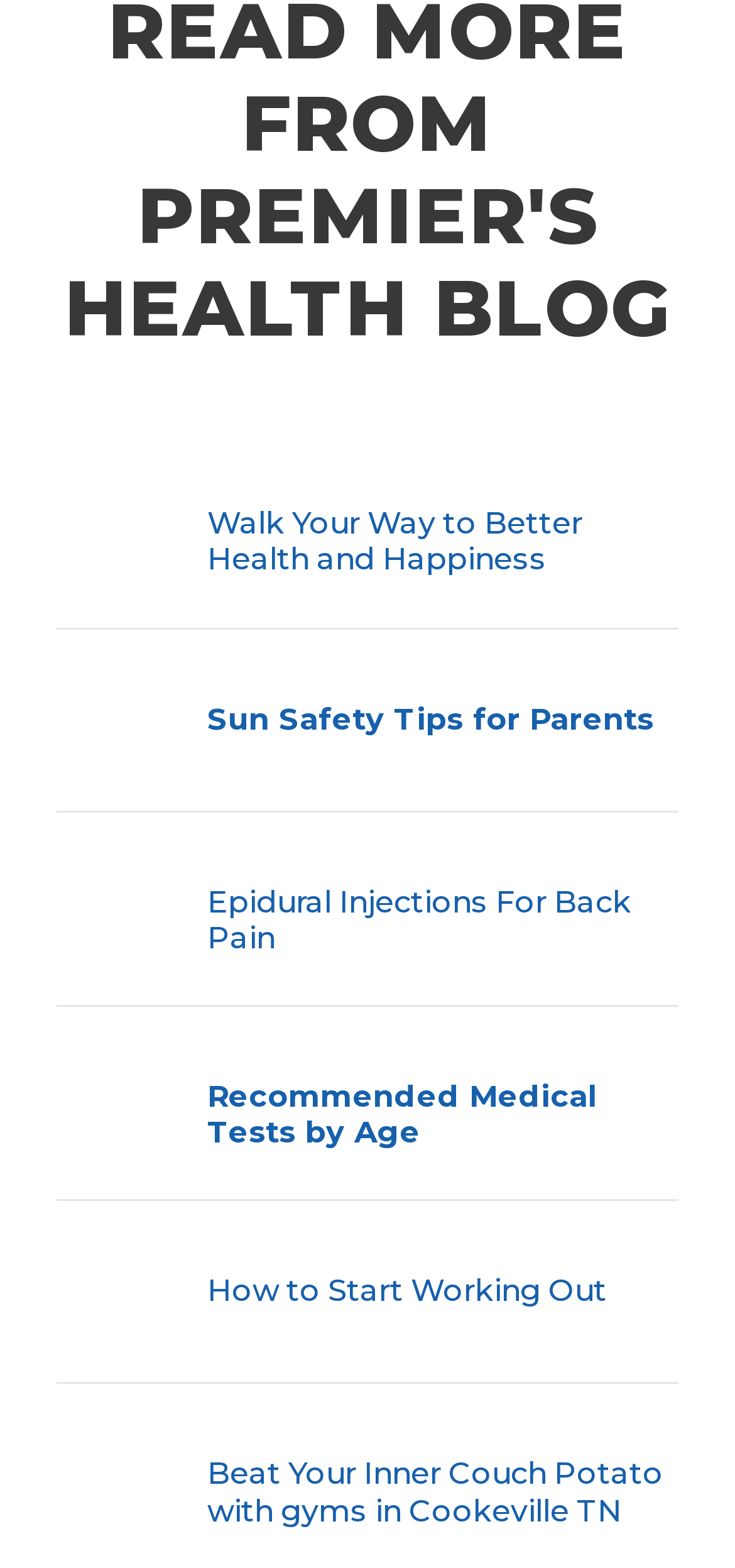Give a short answer using one word or phrase for the question:
What is the topic of the first heading?

Walk Your Way to Better Health and Happiness